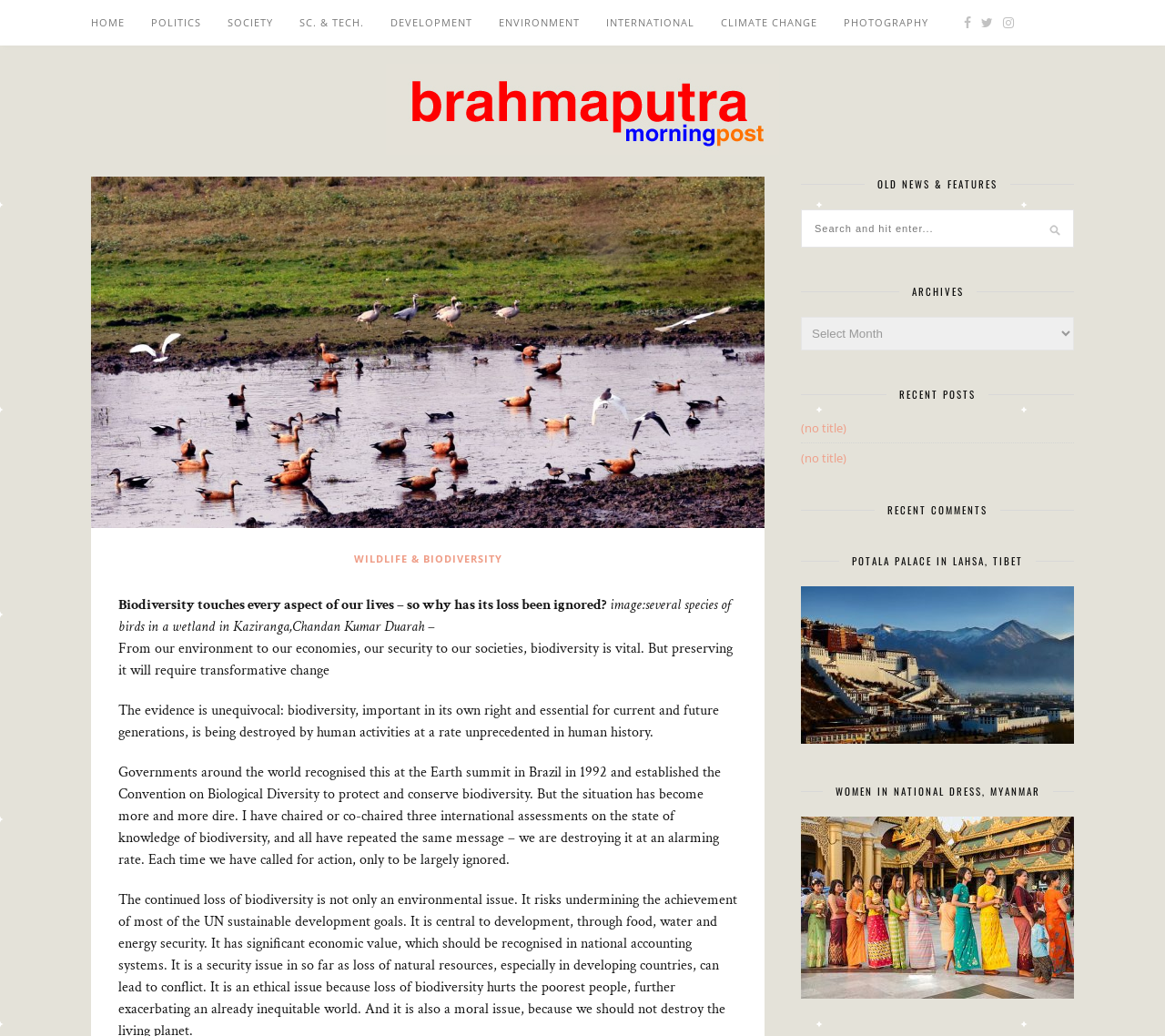What is the title of the first article?
Please provide a single word or phrase as your answer based on the image.

Biodiversity touches every aspect of our lives